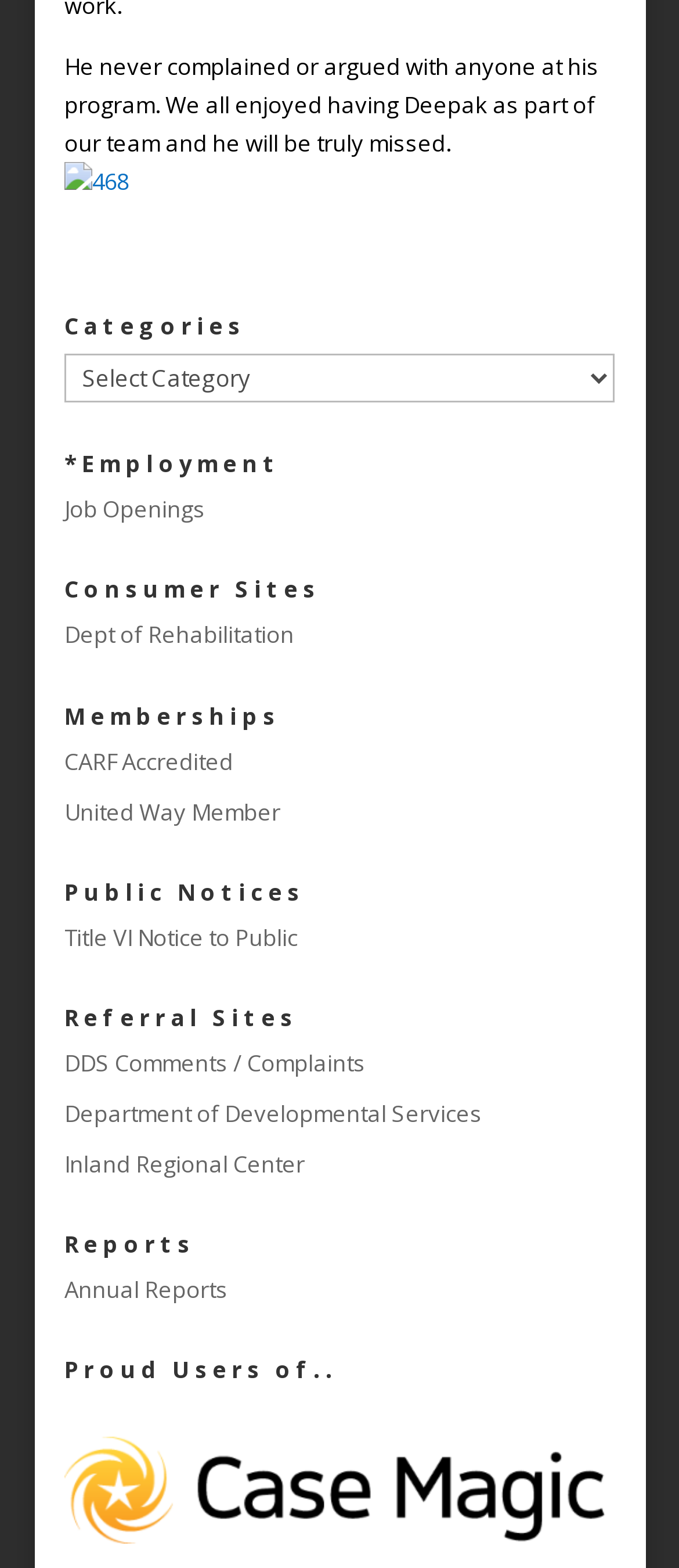Find the bounding box coordinates of the element you need to click on to perform this action: 'View annual reports'. The coordinates should be represented by four float values between 0 and 1, in the format [left, top, right, bottom].

[0.095, 0.812, 0.336, 0.832]